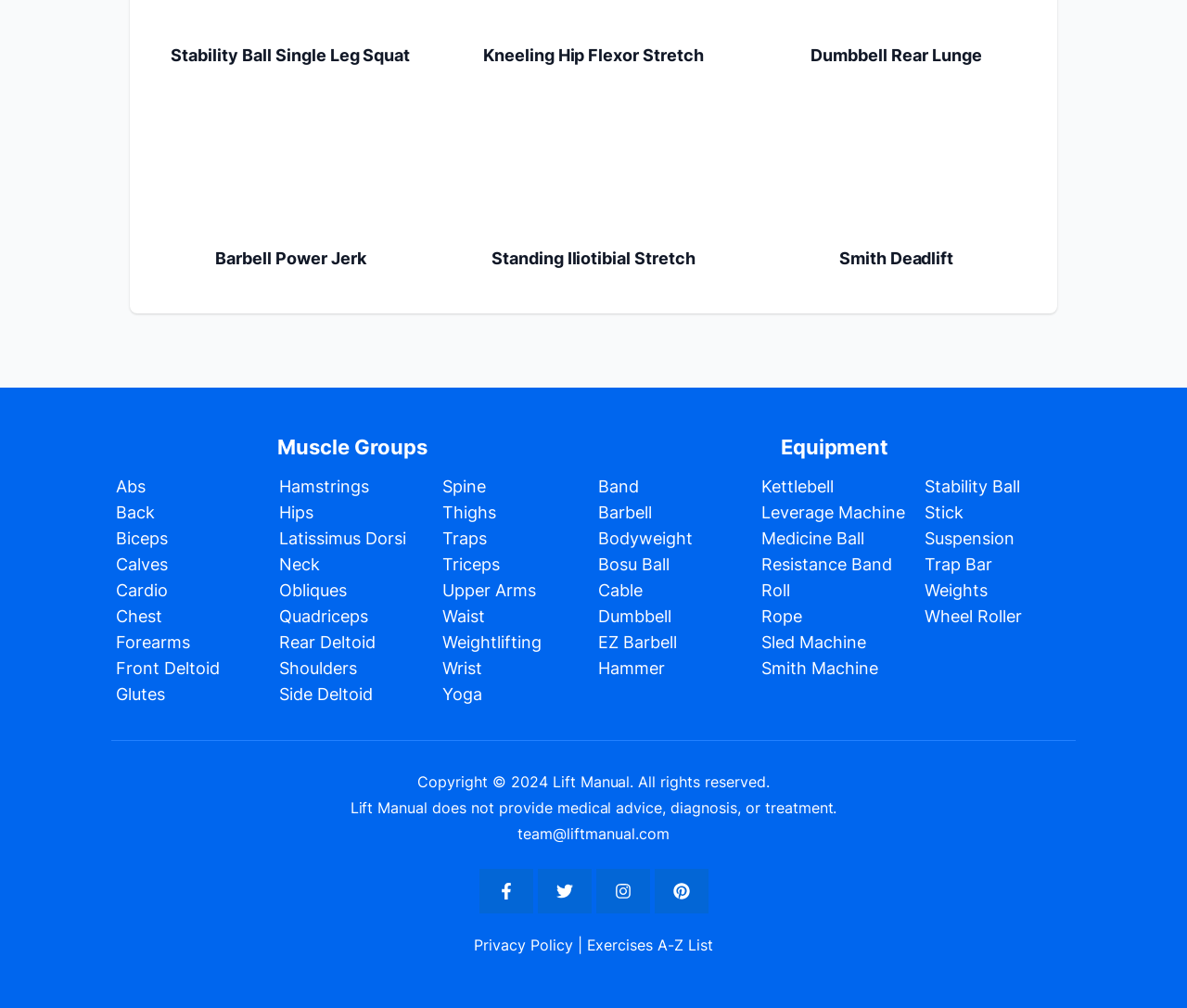Respond with a single word or short phrase to the following question: 
How many muscle groups are listed?

21